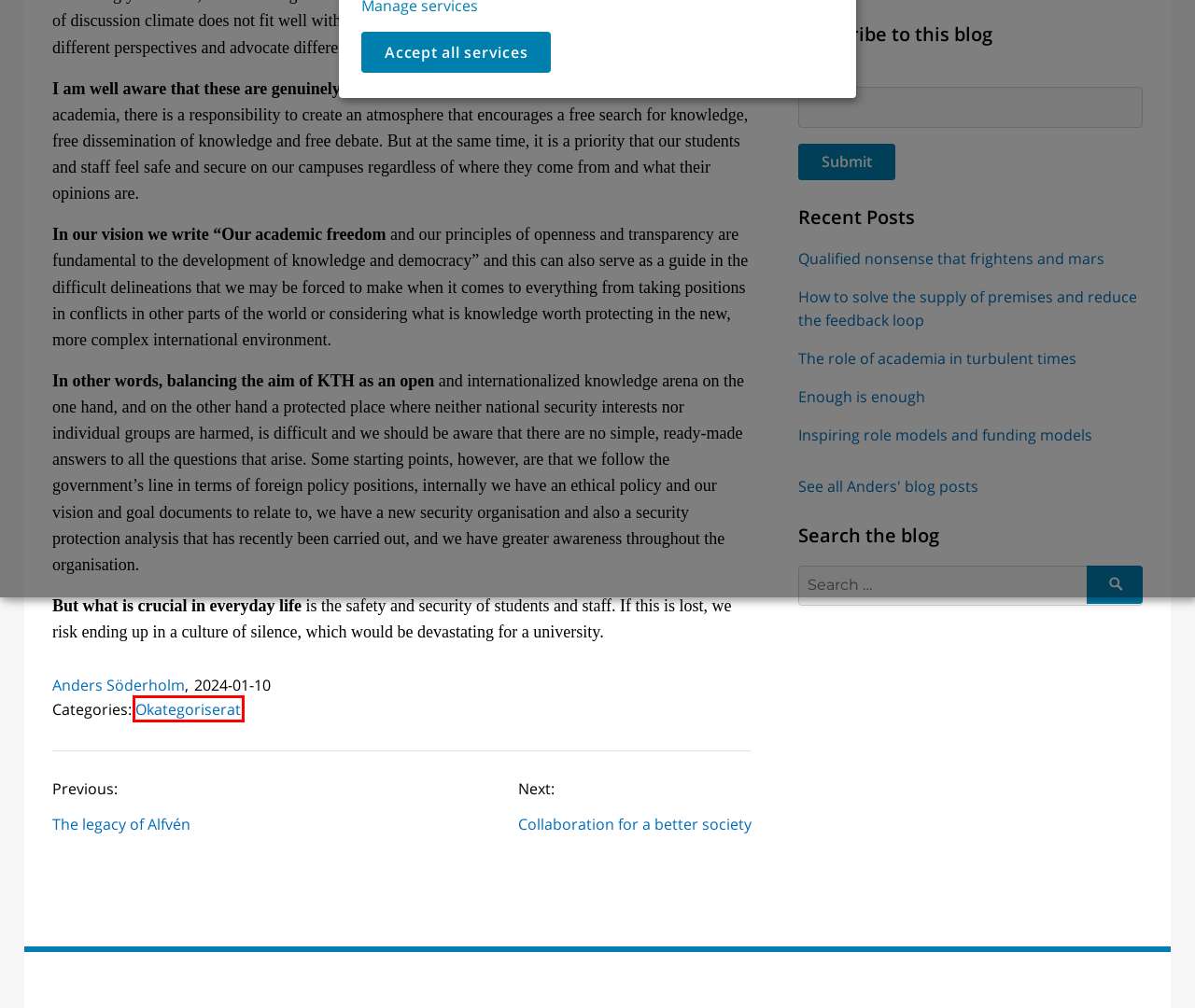You have a screenshot of a webpage with a red rectangle bounding box around a UI element. Choose the best description that matches the new page after clicking the element within the bounding box. The candidate descriptions are:
A. Okategoriserat – Anders Söderholm's blog
B. The role of academia in turbulent times – Anders Söderholm's blog
C. How to solve the supply of premises and reduce the feedback loop – Anders Söderholm's blog
D. Collaboration for a better society – Anders Söderholm's blog
E. The legacy of Alfvén – Anders Söderholm's blog
F. Inspiring role models and funding models – Anders Söderholm's blog
G. Qualified nonsense that frightens and mars – Anders Söderholm's blog
H. Anders Söderholm’s blog posts – Anders Söderholm's blog

A